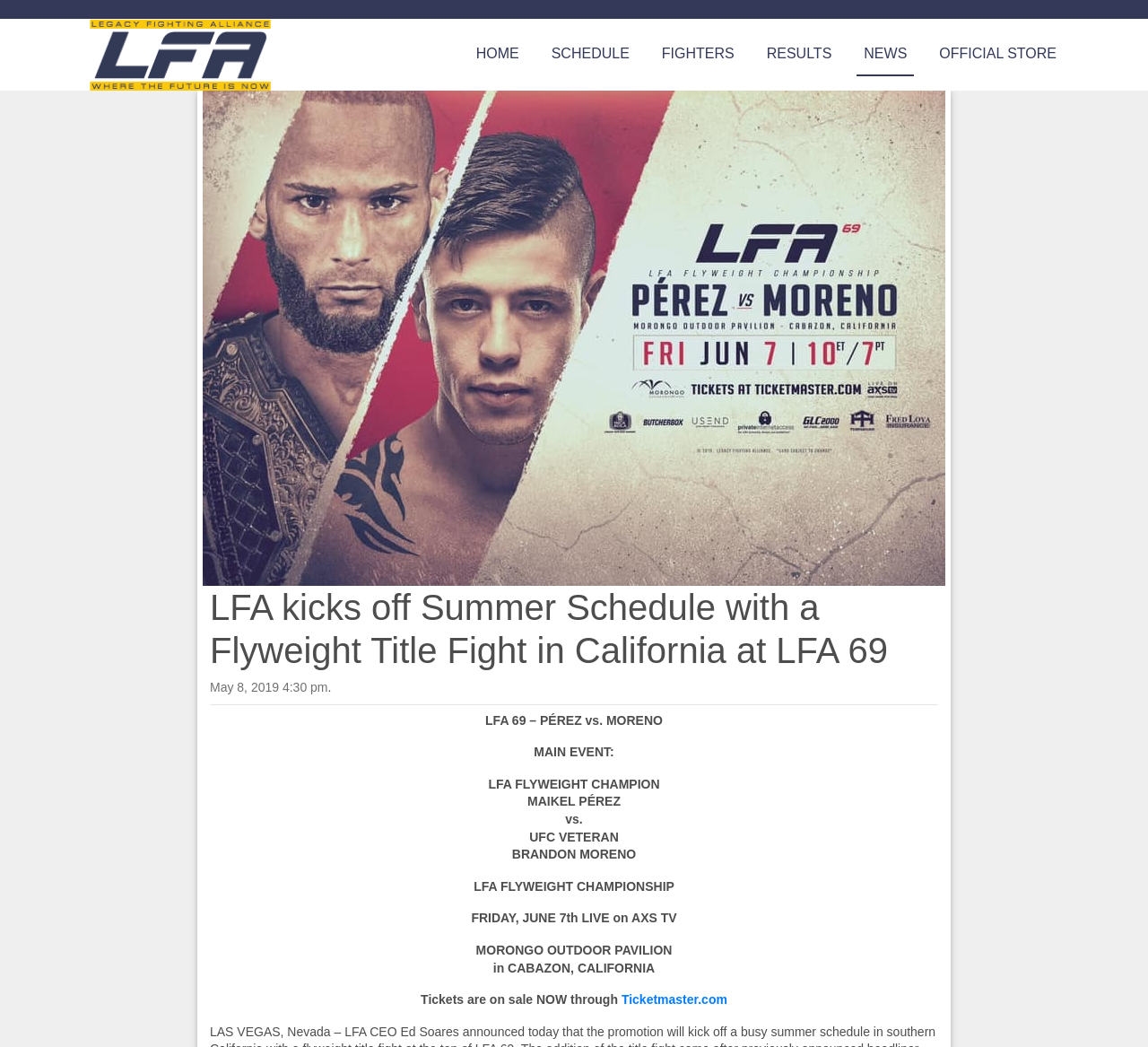Reply to the question below using a single word or brief phrase:
Where is the event taking place?

Morongo Outdoor Pavilion